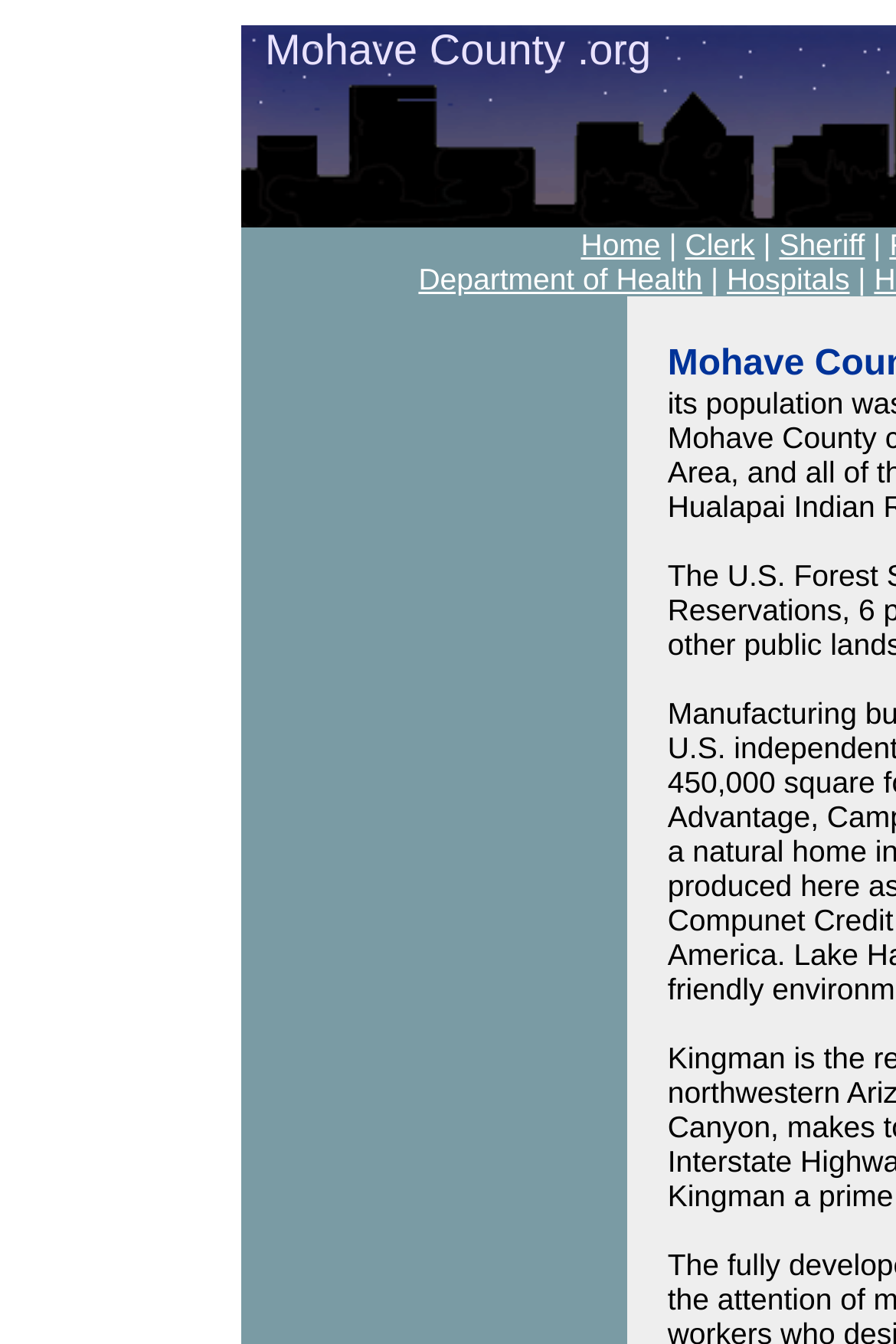Answer the question below with a single word or a brief phrase: 
What type of directory is this webpage providing?

Business